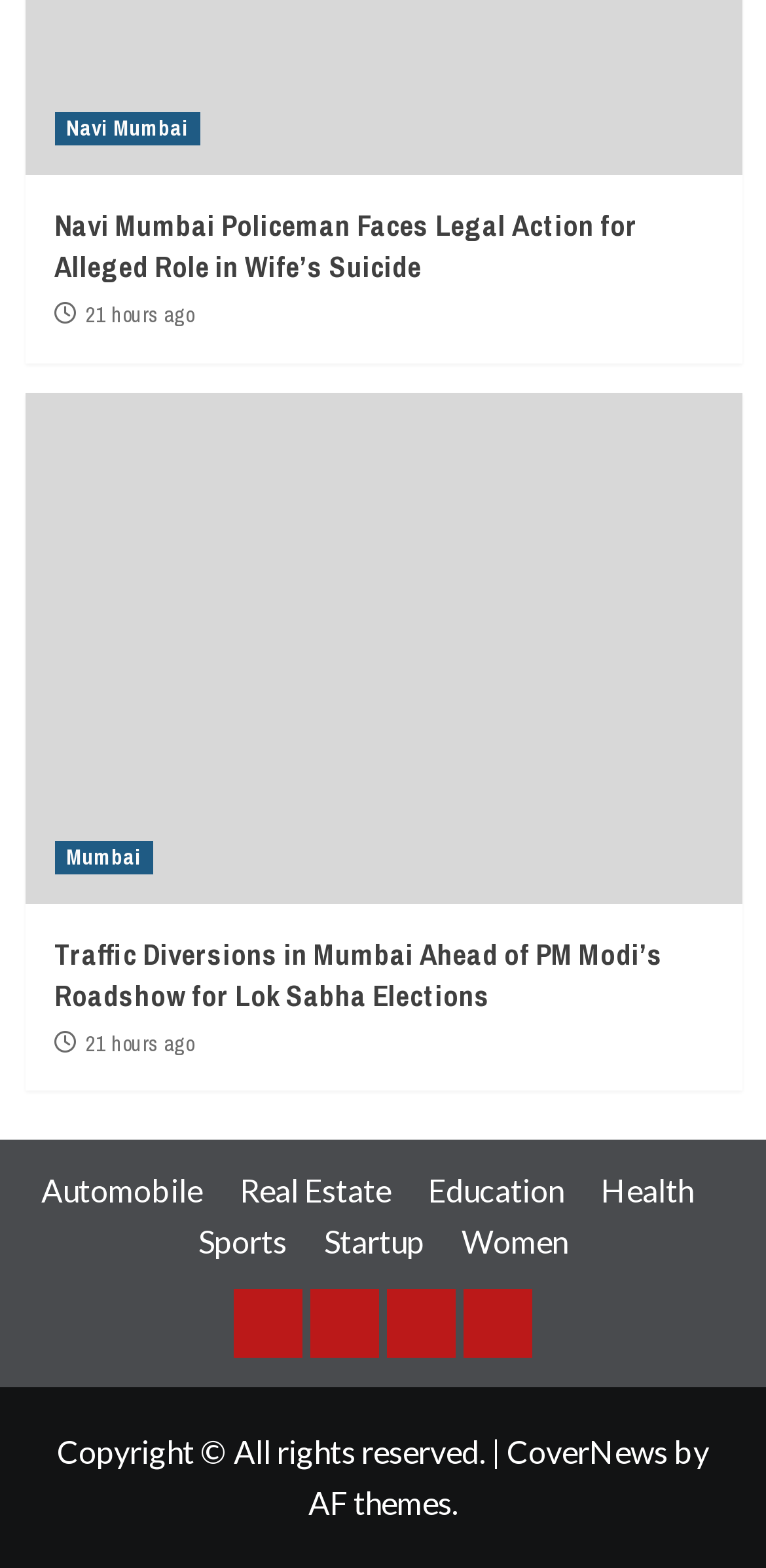Identify the bounding box coordinates of the area that should be clicked in order to complete the given instruction: "Follow on Facebook". The bounding box coordinates should be four float numbers between 0 and 1, i.e., [left, top, right, bottom].

[0.304, 0.822, 0.394, 0.866]